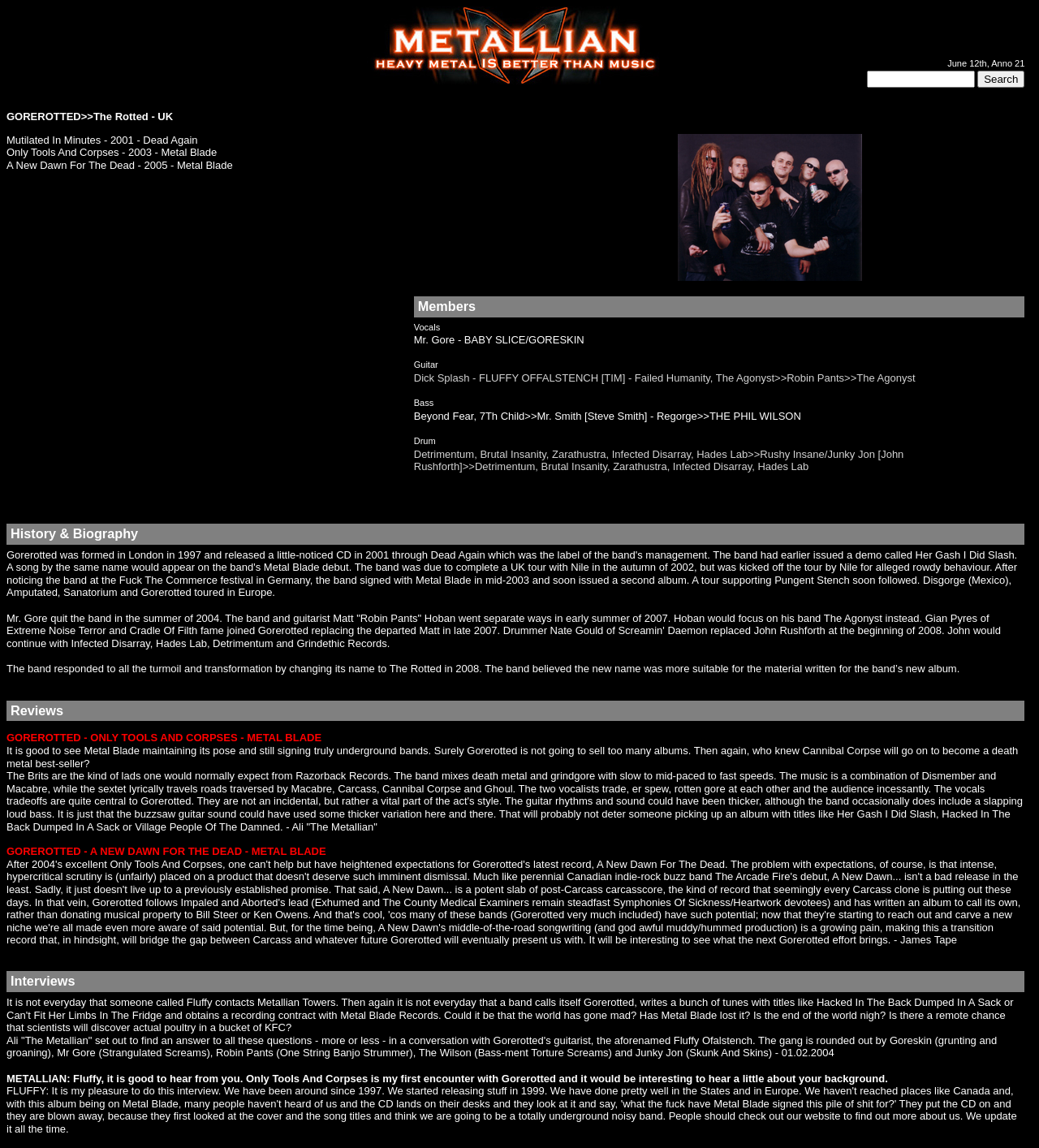Using details from the image, please answer the following question comprehensively:
What is the name of the band?

The name of the band can be found in the heading 'GOREROTTED>>The Rotted - UK' which is located in the second layout table.